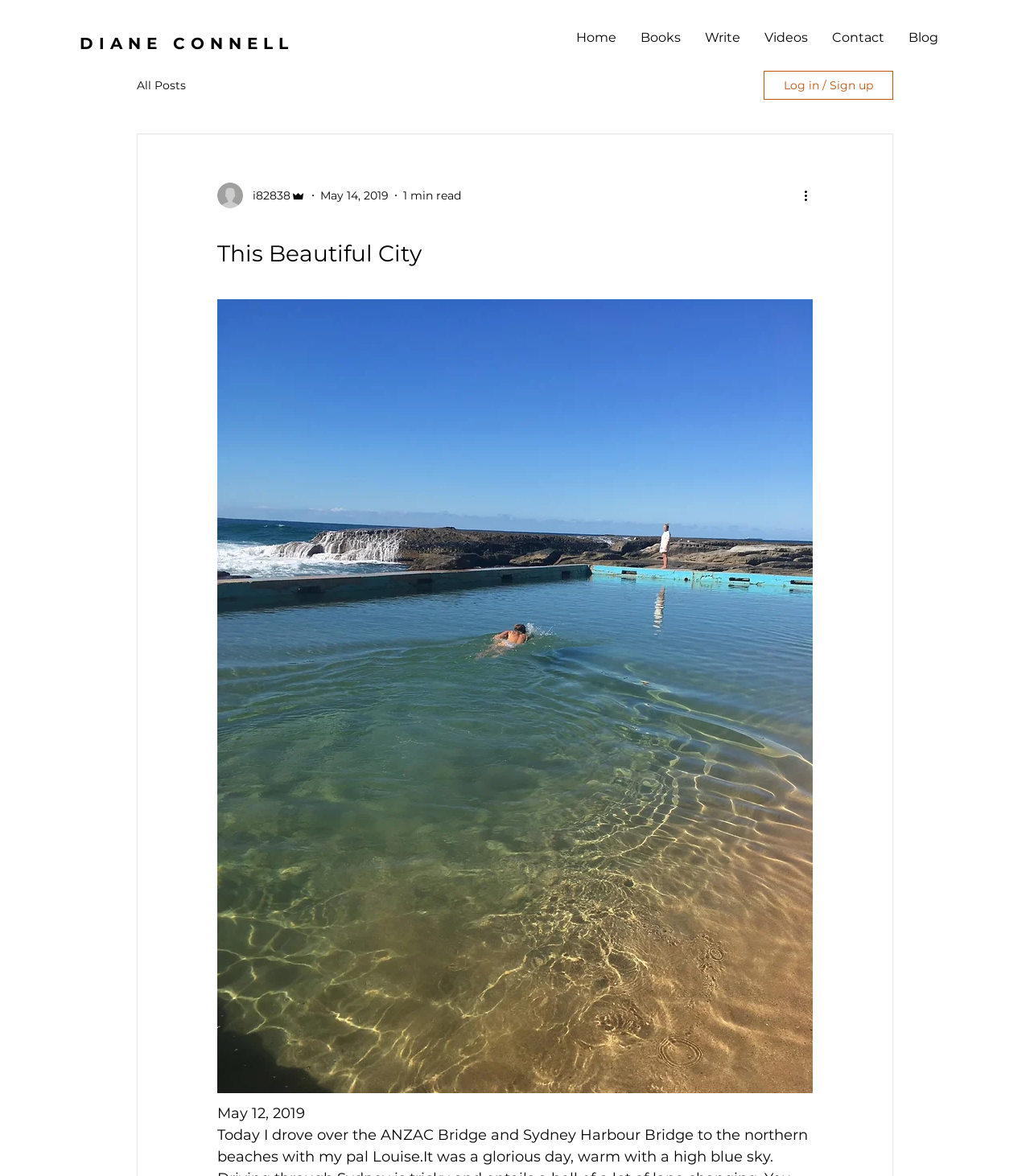Respond concisely with one word or phrase to the following query:
What is the writer's picture?

Writer's picture